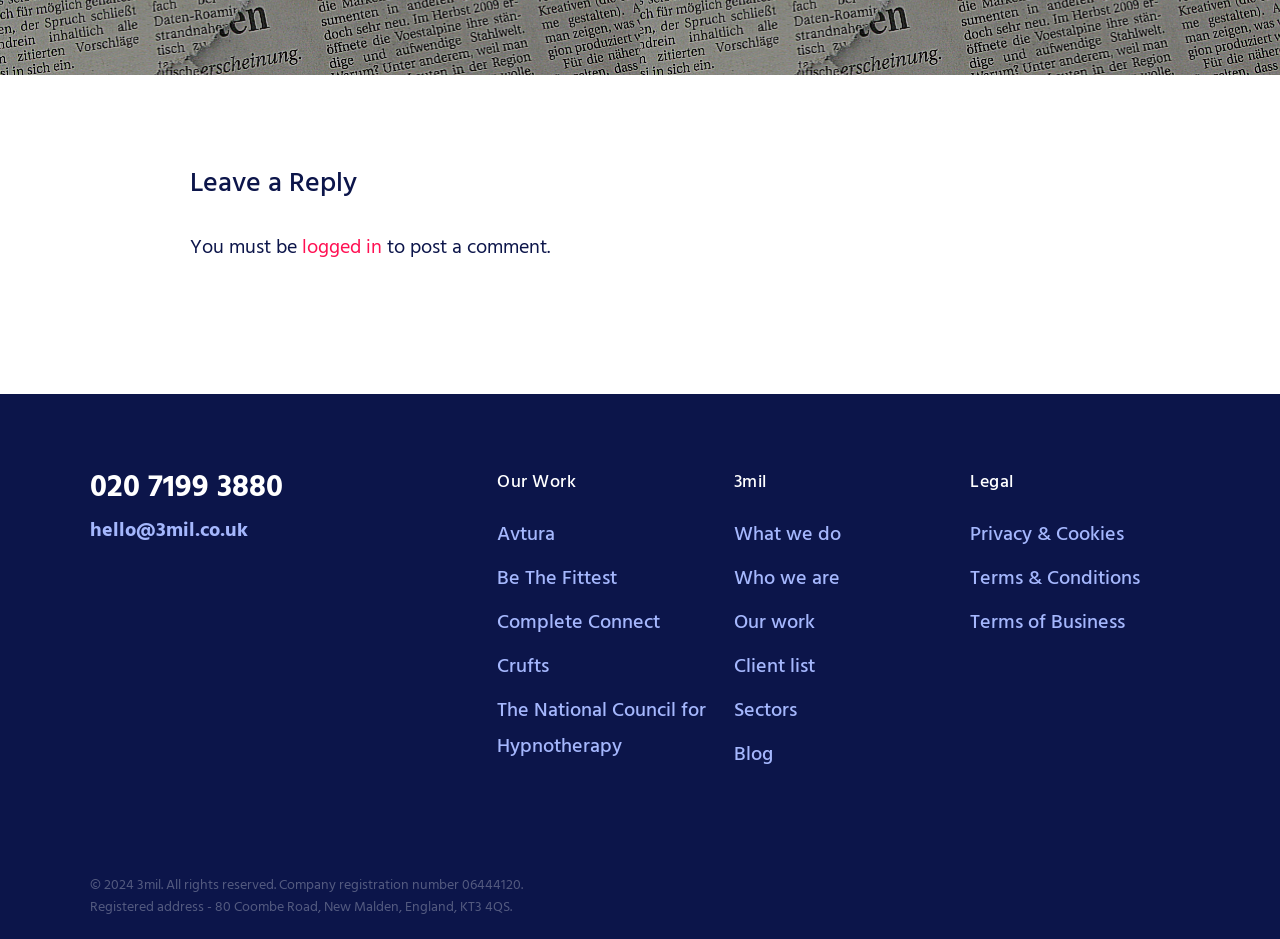What is the company registration number of 3mil?
Can you give a detailed and elaborate answer to the question?

I found the company registration number by reading the static text at the bottom of the webpage. The text mentions 'Company registration number 06444120'.